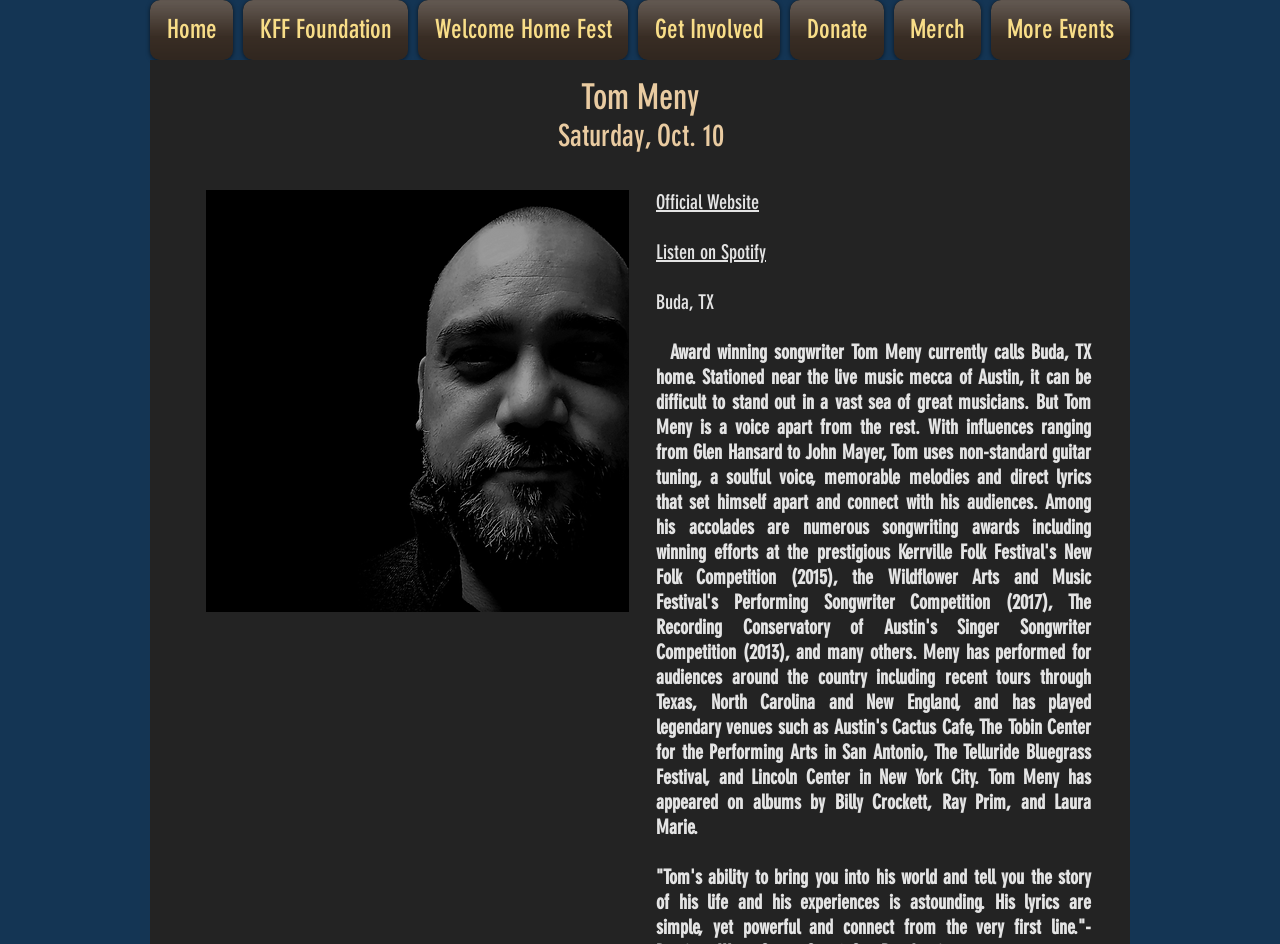Provide a short, one-word or phrase answer to the question below:
What is the type of image displayed on this webpage?

Album cover